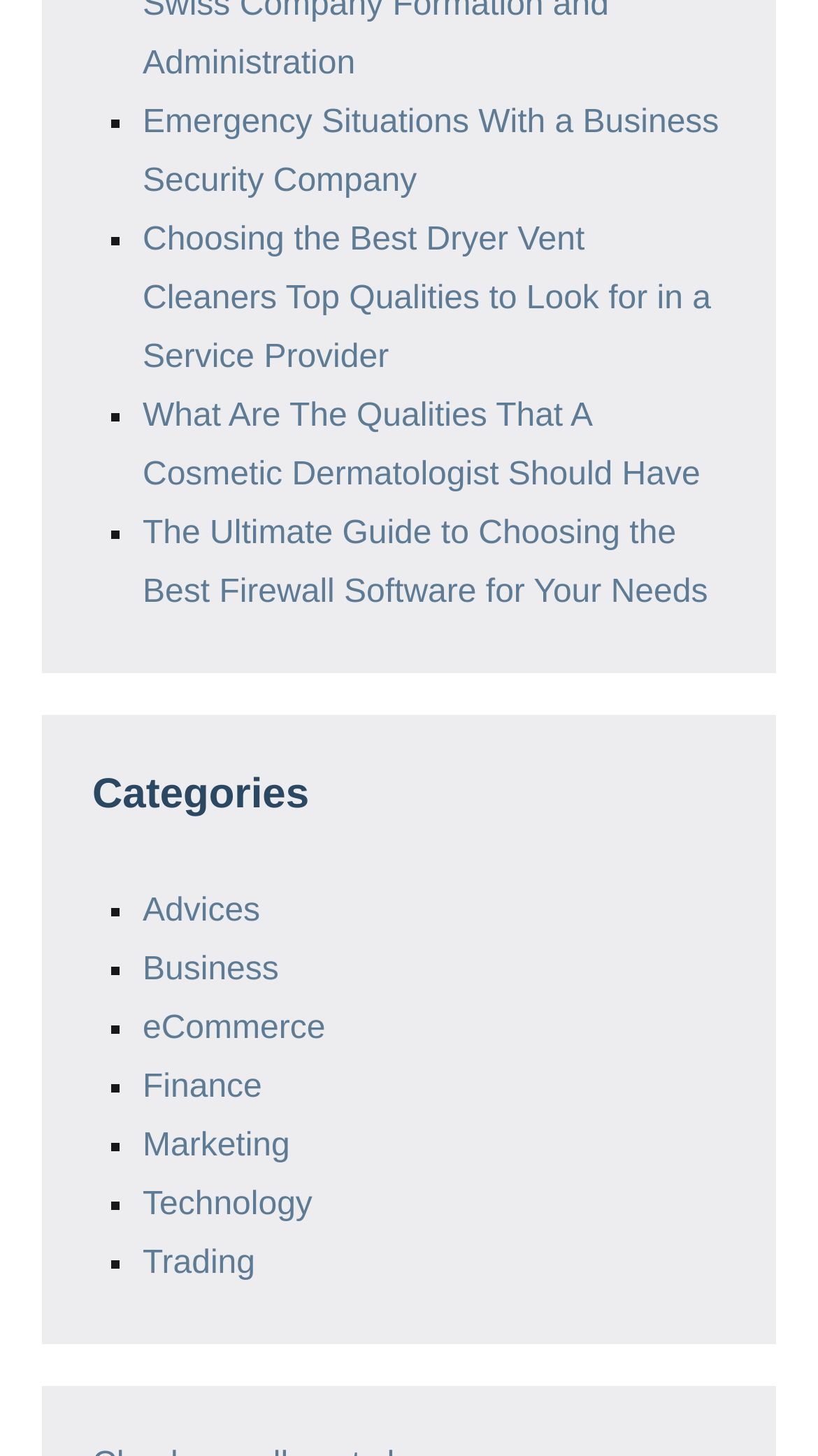Determine the bounding box coordinates of the UI element described below. Use the format (top-left x, top-left y, bottom-right x, bottom-right y) with floating point numbers between 0 and 1: Finance

[0.174, 0.735, 0.32, 0.76]